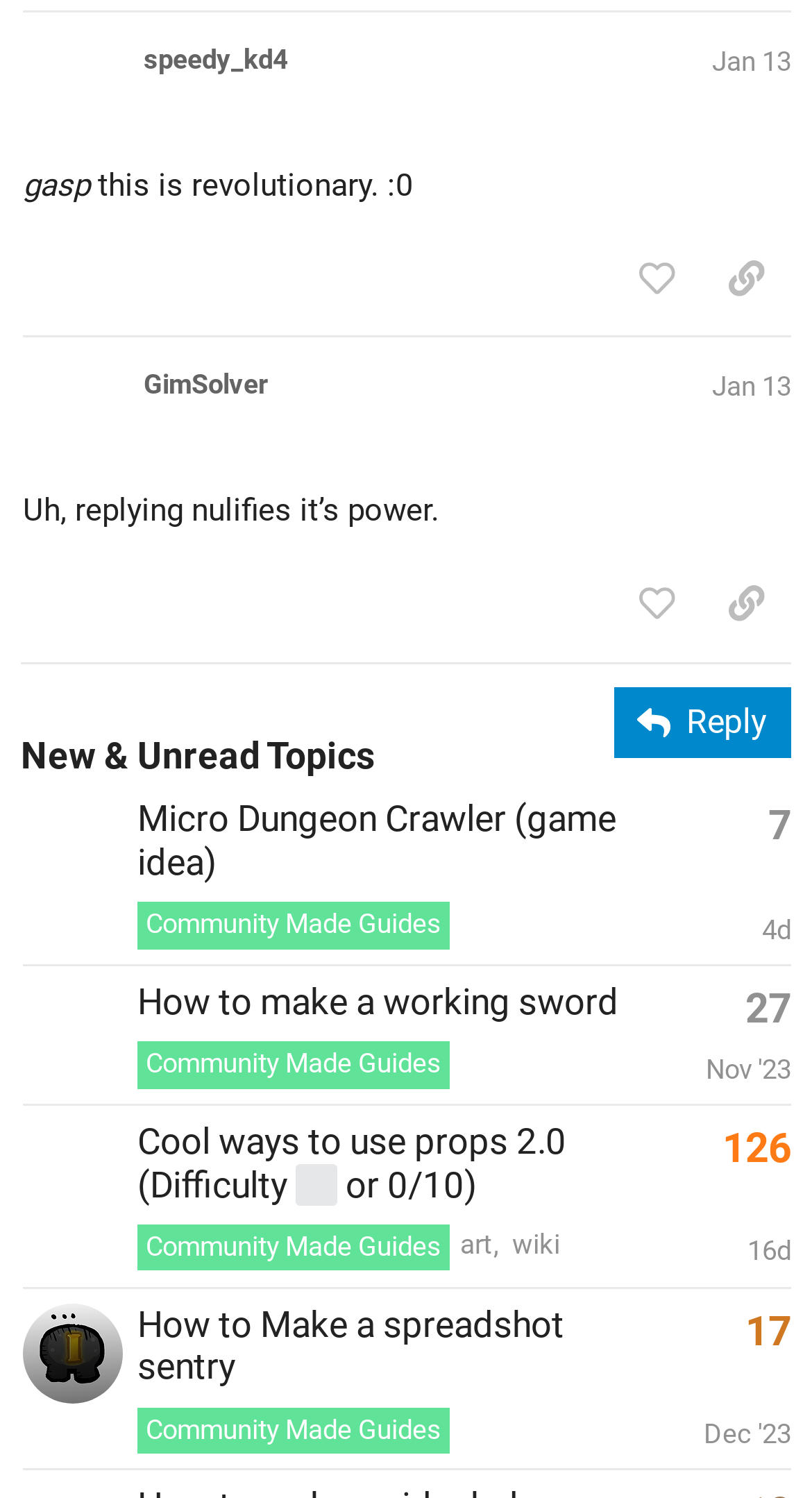Based on the description "title="like this post"", find the bounding box of the specified UI element.

[0.753, 0.377, 0.864, 0.431]